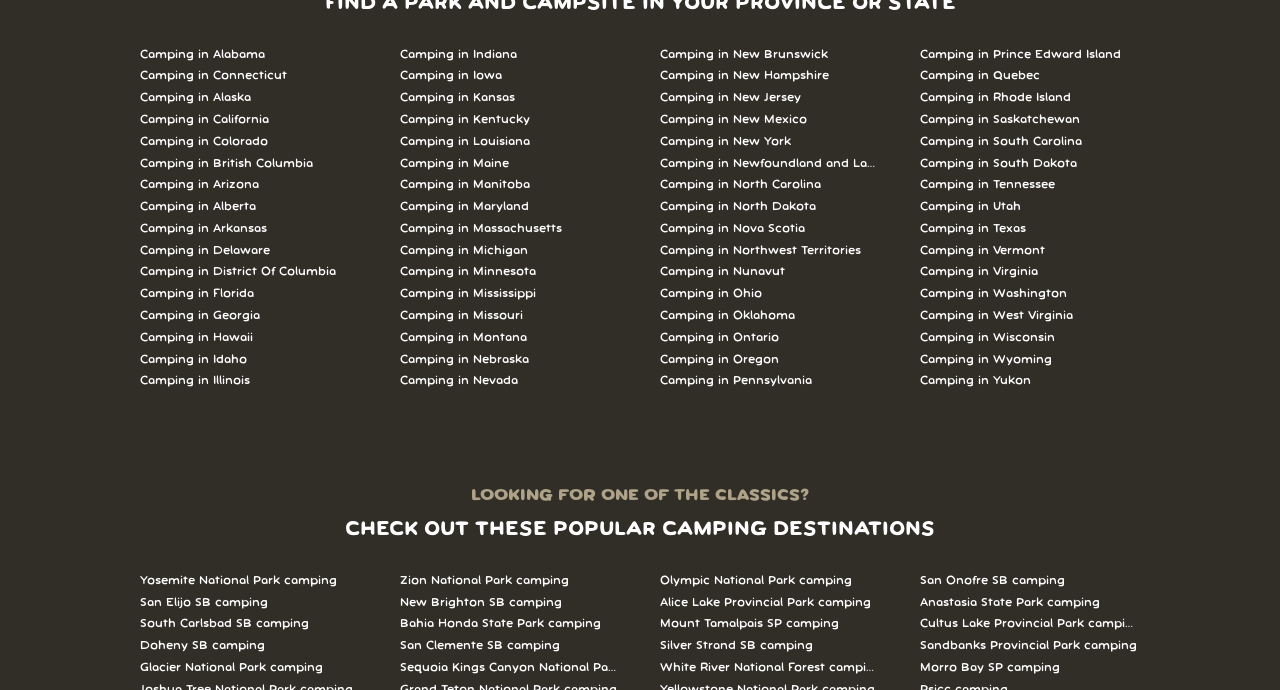Could you determine the bounding box coordinates of the clickable element to complete the instruction: "Check out Olympic National Park camping"? Provide the coordinates as four float numbers between 0 and 1, i.e., [left, top, right, bottom].

[0.516, 0.826, 0.688, 0.857]